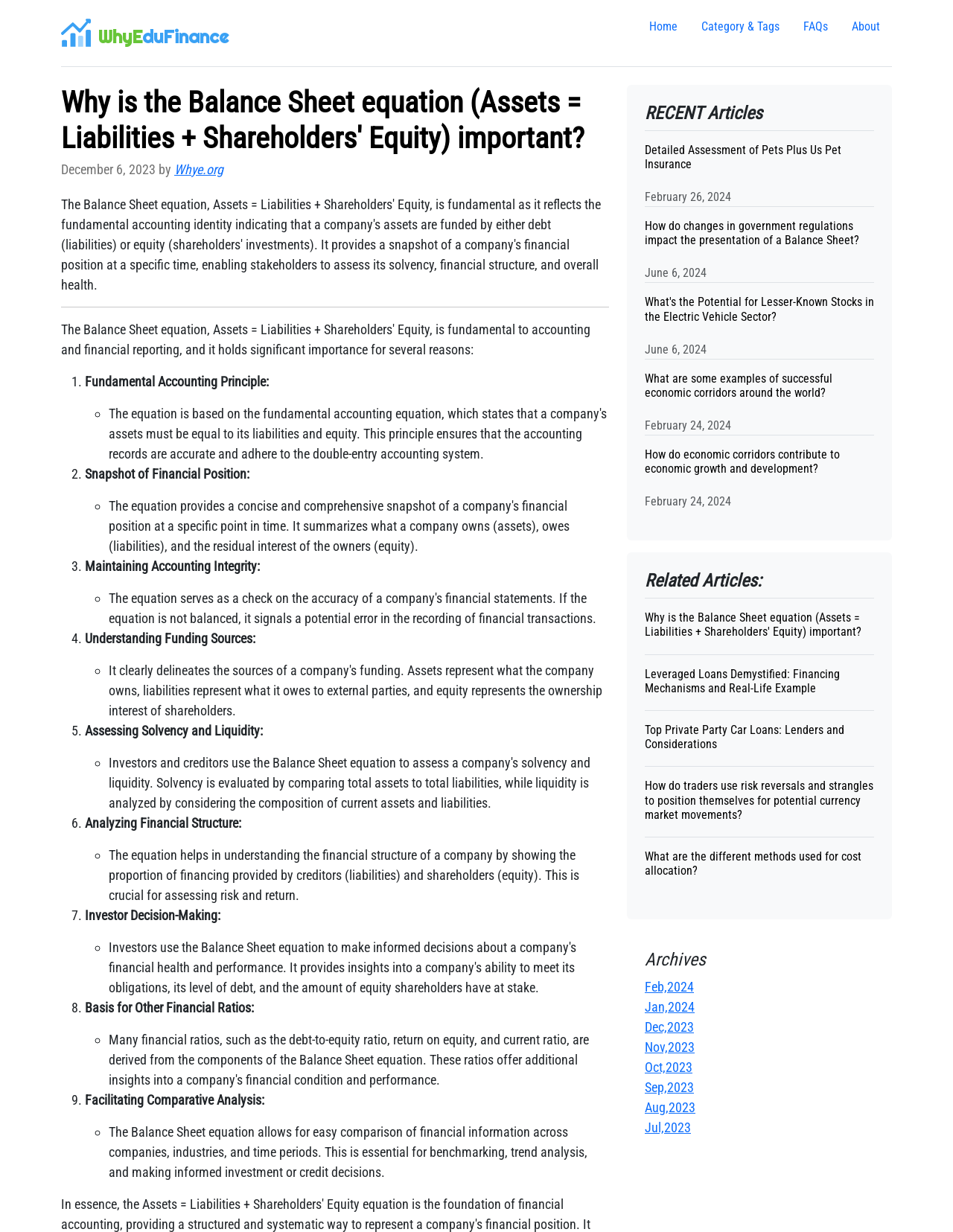Respond with a single word or phrase to the following question:
What is the topic of the article 'Why is the Balance Sheet equation (Assets = Liabilities + Shareholders' Equity) important?'?

Balance Sheet equation